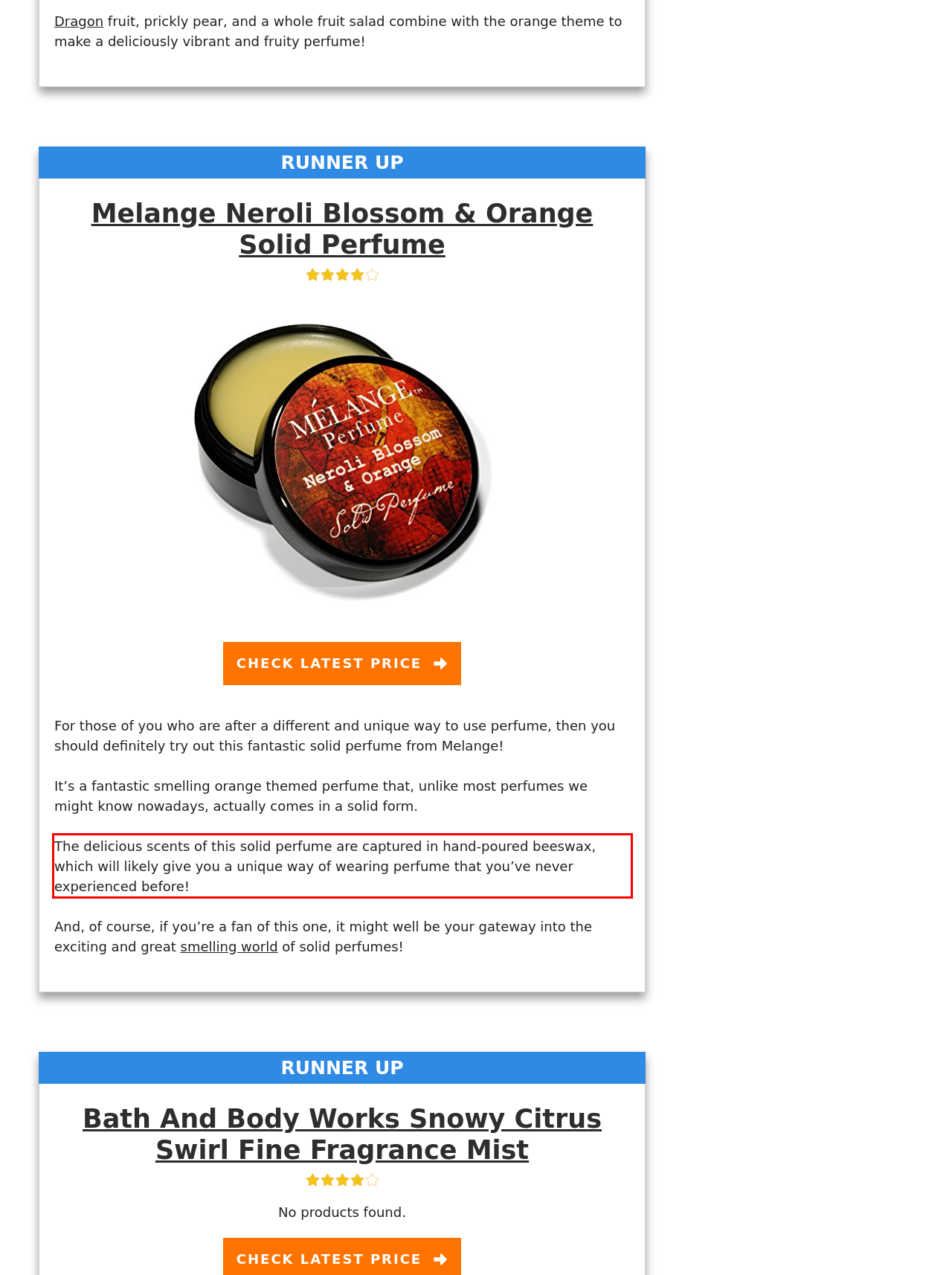Given the screenshot of a webpage, identify the red rectangle bounding box and recognize the text content inside it, generating the extracted text.

The delicious scents of this solid perfume are captured in hand-poured beeswax, which will likely give you a unique way of wearing perfume that you’ve never experienced before!